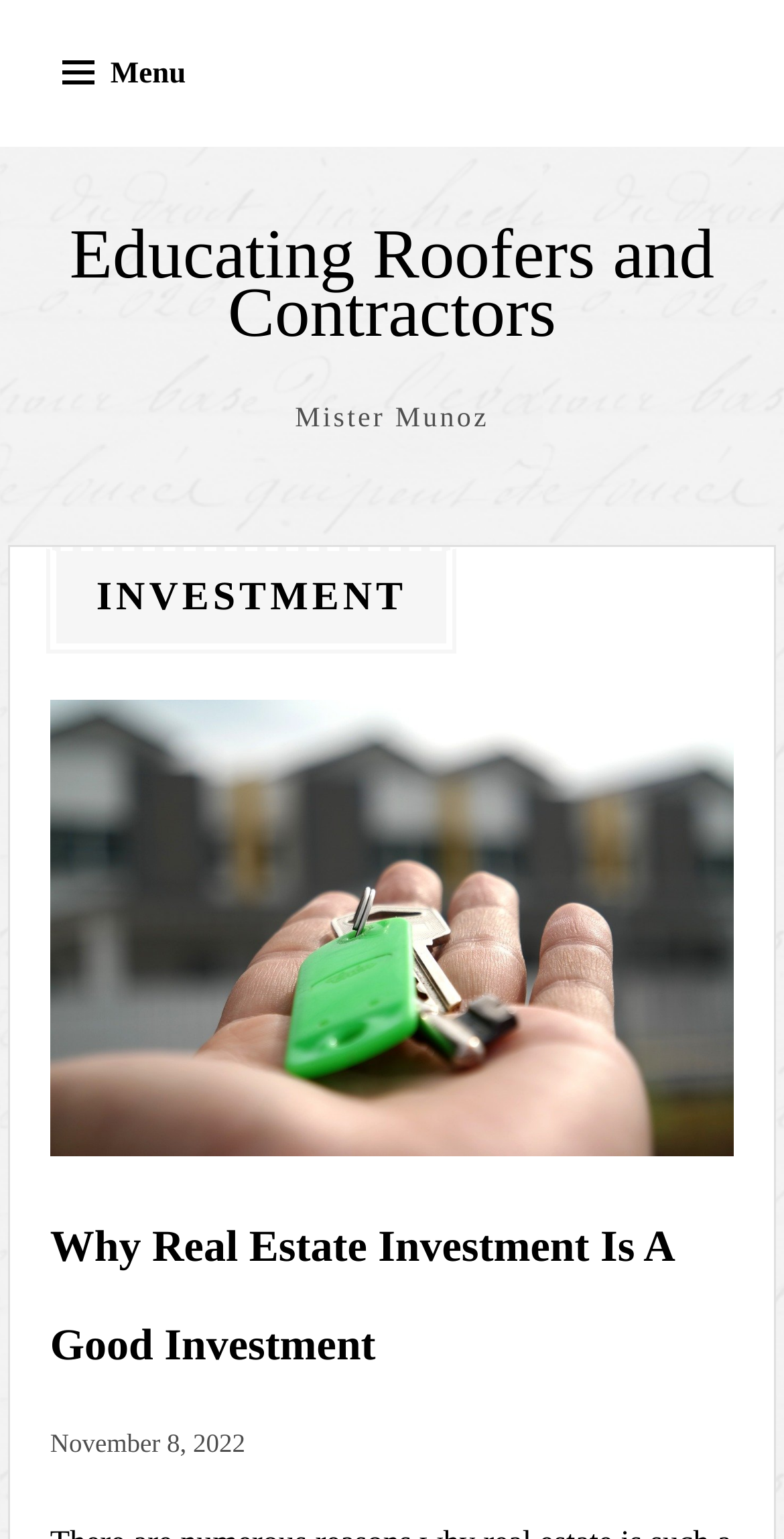Please provide the bounding box coordinates for the UI element as described: "Menu". The coordinates must be four floats between 0 and 1, represented as [left, top, right, bottom].

[0.01, 0.007, 0.281, 0.089]